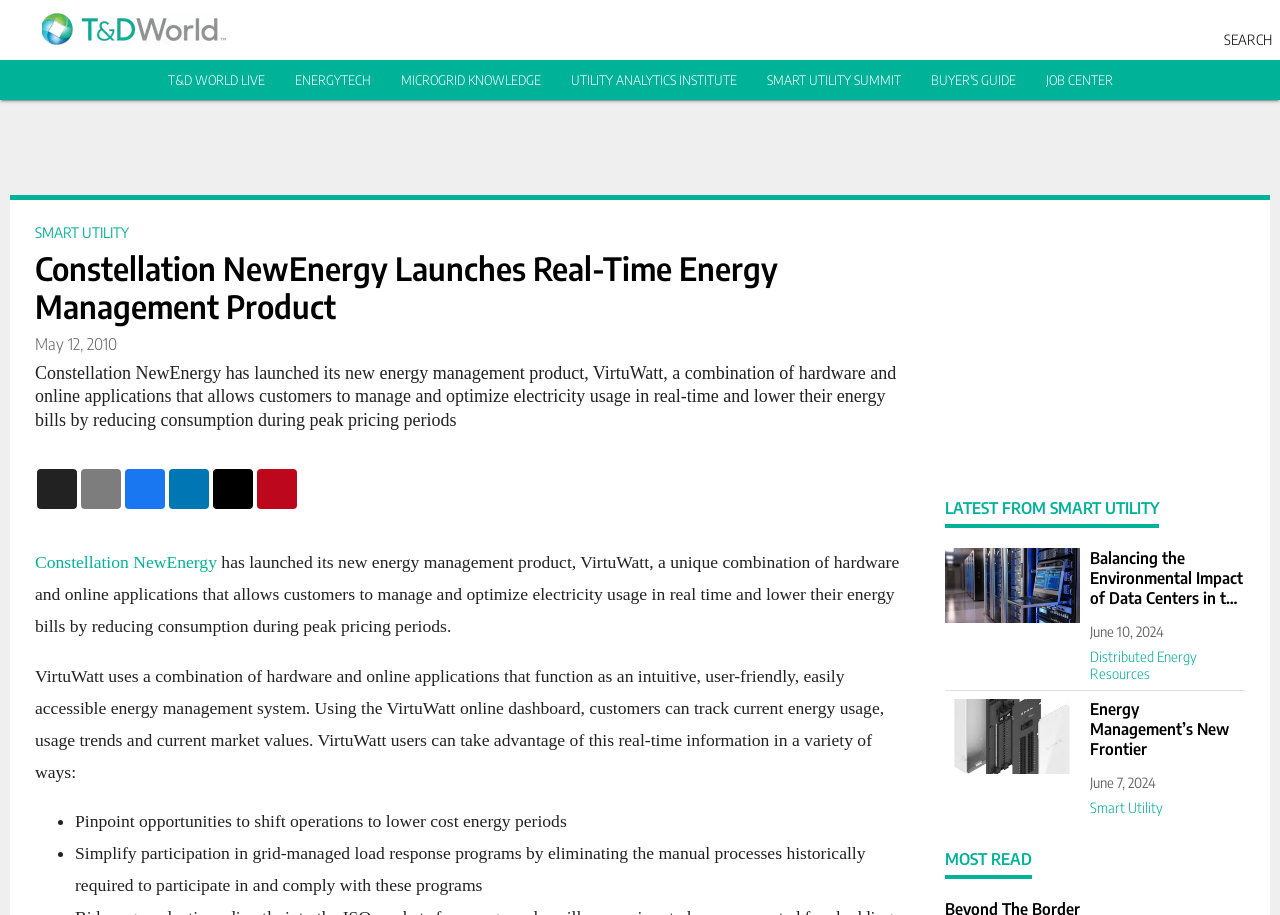Please provide a comprehensive response to the question based on the details in the image: What is the name of the energy management product?

The webpage mentions that Constellation NewEnergy has launched its new energy management product, VirtuWatt, which is a combination of hardware and online applications that allows customers to manage and optimize electricity usage in real-time and lower their energy bills by reducing consumption during peak pricing periods.